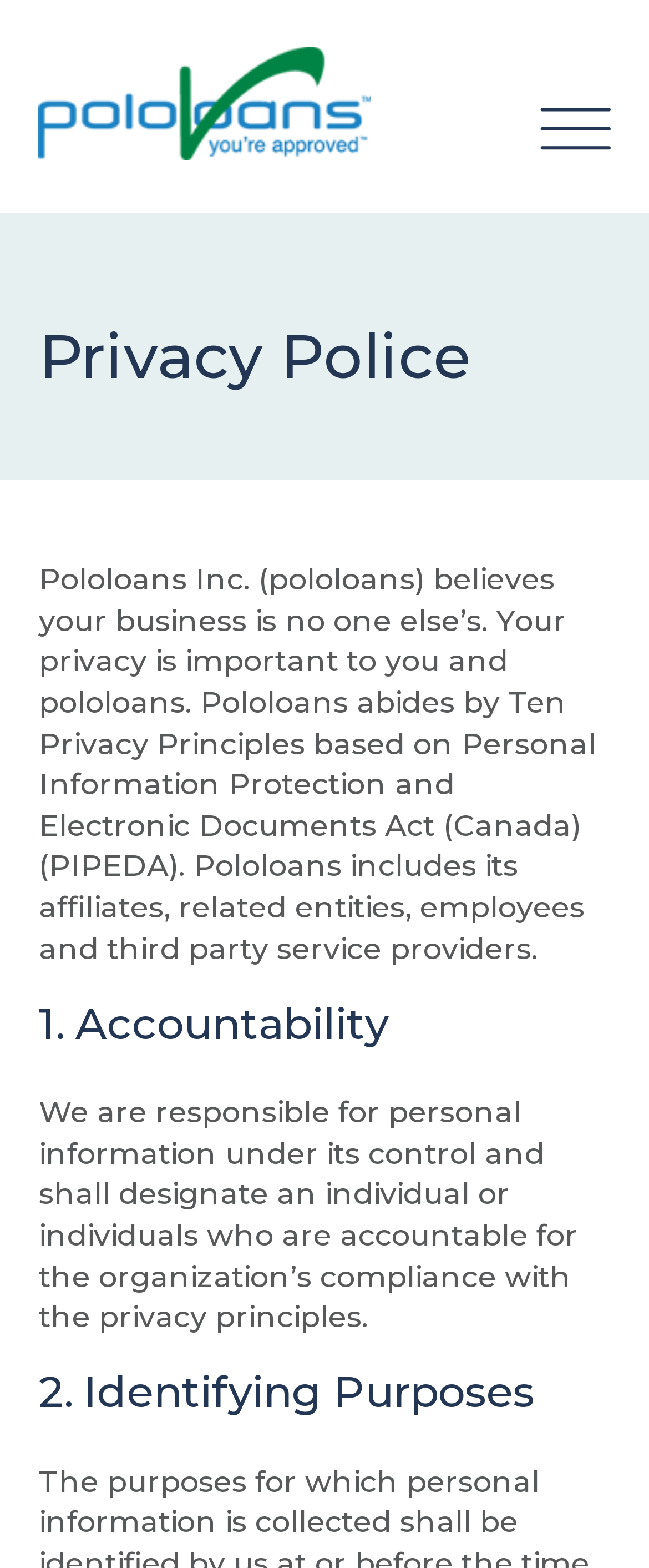Explain in detail what you observe on this webpage.

The webpage is about the privacy policy of Pololoans Inc. At the top left corner, there is a logo of Pololoans Inc. accompanied by a link to the logo. On the top right corner, there is a toggle button to open the mobile menu. 

Below the logo, there is a heading that reads "Privacy Police" in a prominent font size. Underneath the heading, there is a paragraph of text that explains the company's stance on privacy, stating that they abide by the Ten Privacy Principles based on Personal Information Protection and Electronic Documents Act (Canada). 

Further down, there are two headings, "1. Accountability" and "2. Identifying Purposes", which are part of the Ten Privacy Principles. Each heading is followed by a brief description of what the principle entails. The text is arranged in a single column, with each section separated by a small gap.